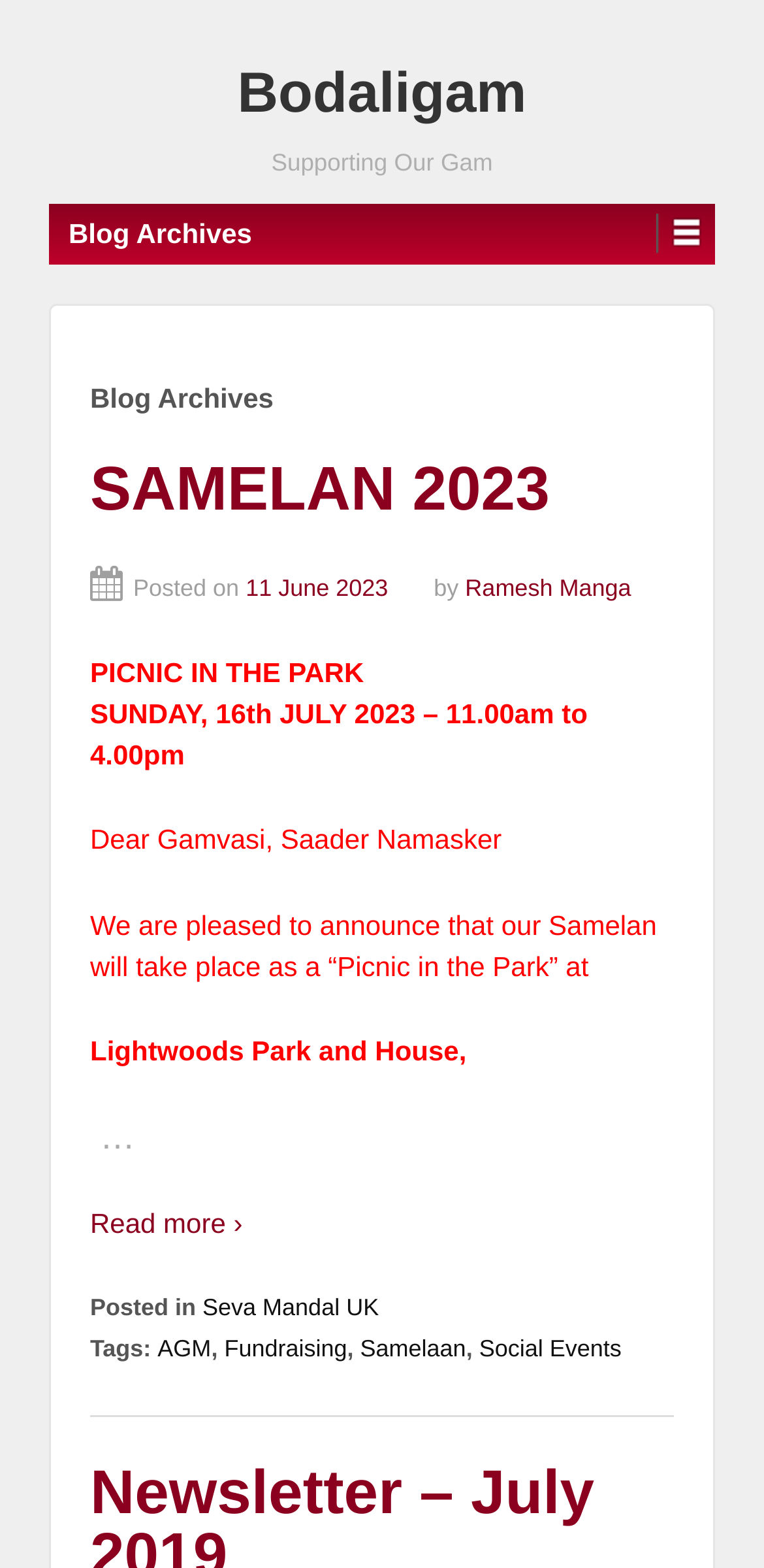Respond to the question below with a single word or phrase: What is the location of the Samelan event?

Lightwoods Park and House